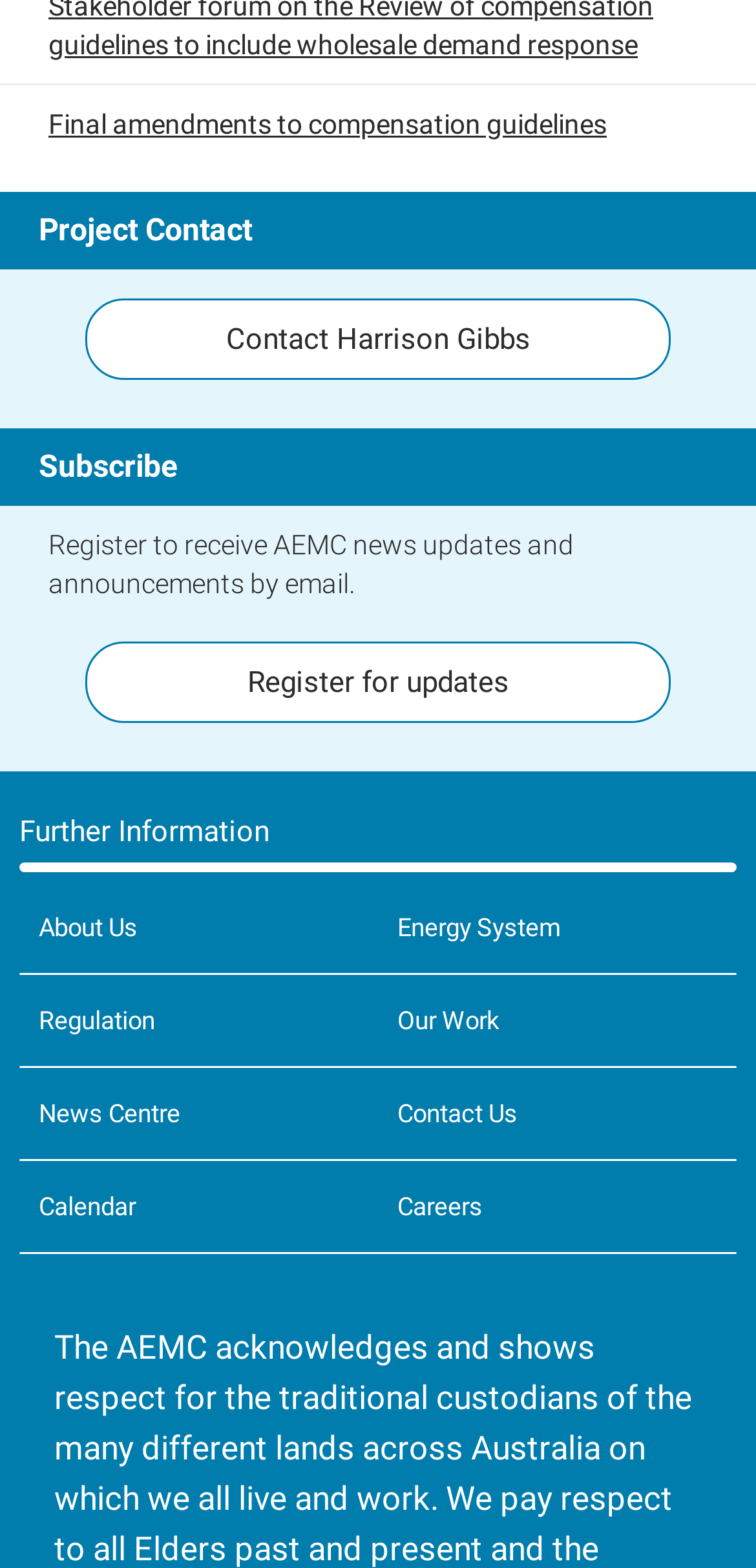How many links are under the 'Further Information' heading?
Using the image, give a concise answer in the form of a single word or short phrase.

7